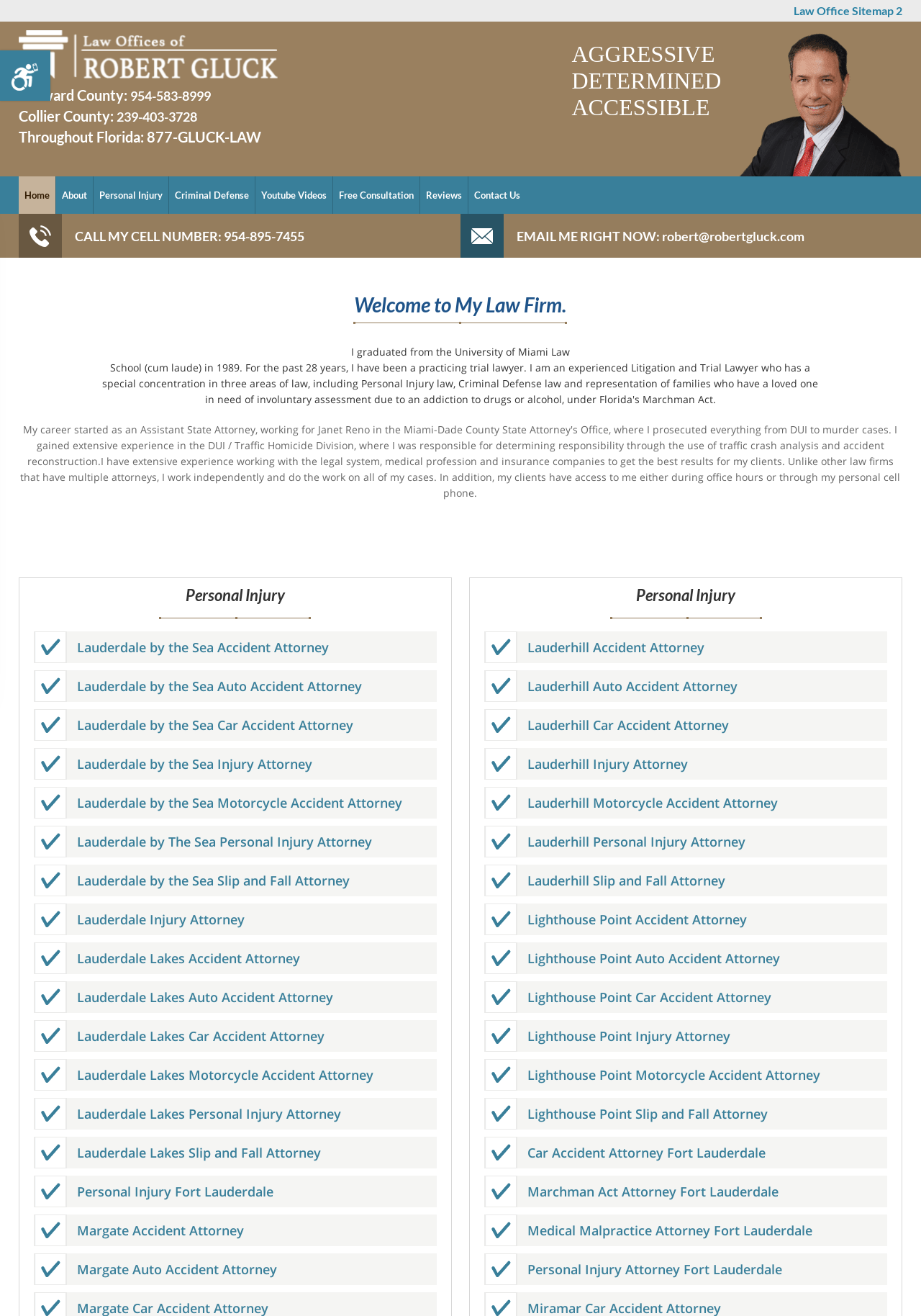Pinpoint the bounding box coordinates of the area that should be clicked to complete the following instruction: "Contact the attorney via email". The coordinates must be given as four float numbers between 0 and 1, i.e., [left, top, right, bottom].

[0.716, 0.173, 0.873, 0.185]